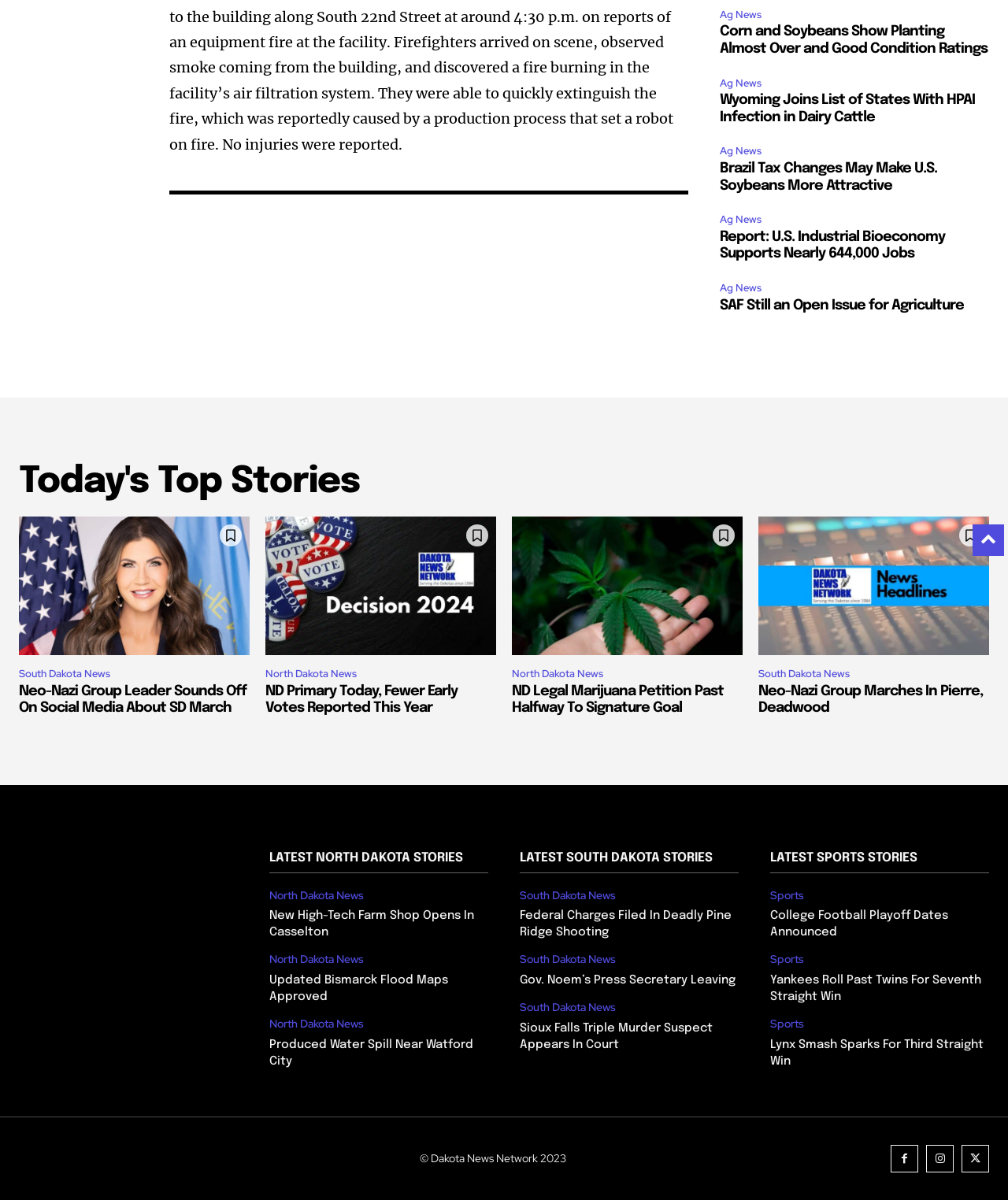Ascertain the bounding box coordinates for the UI element detailed here: "Ag News". The coordinates should be provided as [left, top, right, bottom] with each value being a float between 0 and 1.

[0.714, 0.062, 0.76, 0.077]